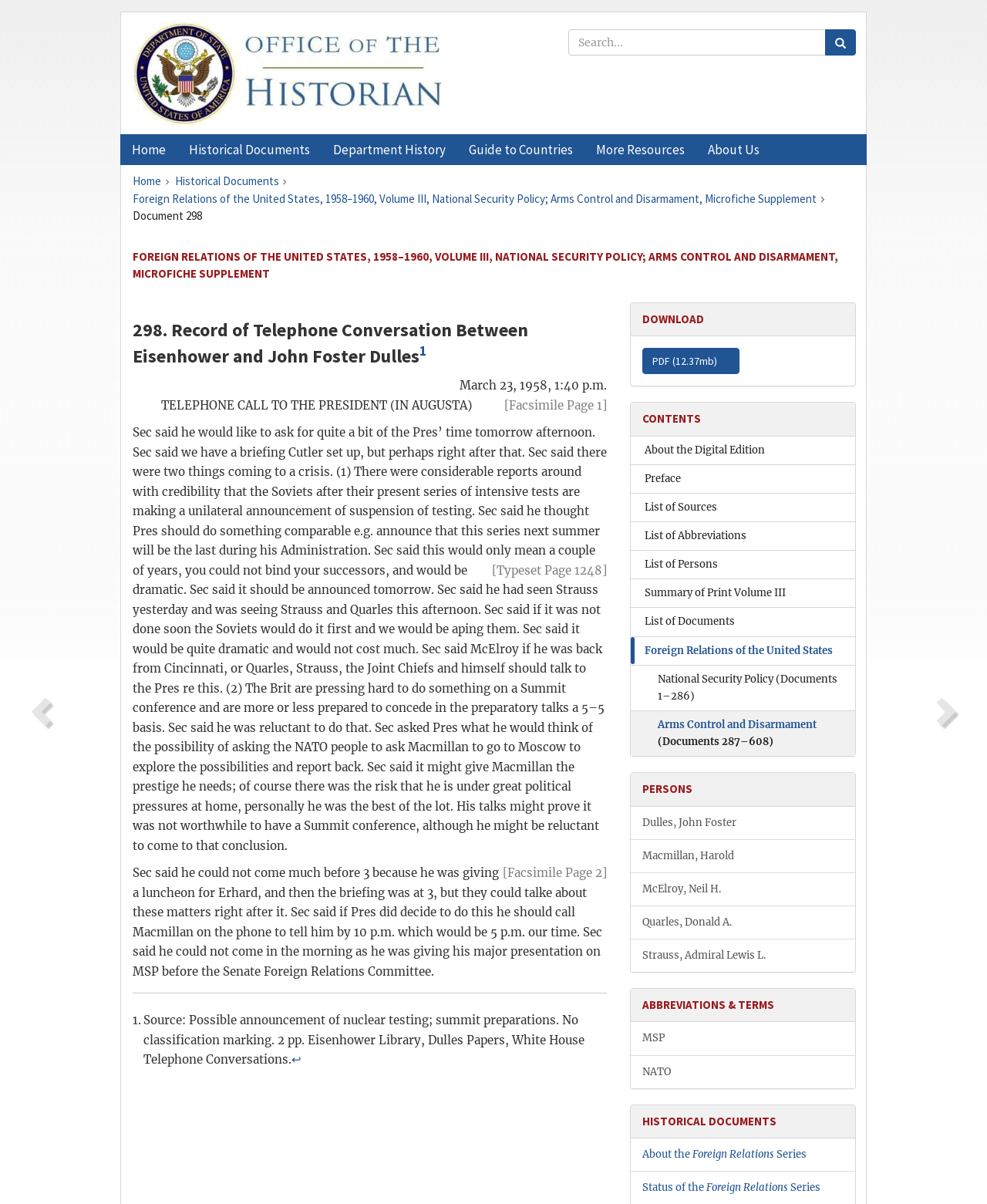What is the title of the current document?
Provide a fully detailed and comprehensive answer to the question.

I found the title of the current document by looking at the heading element with the text 'FOREIGN RELATIONS OF THE UNITED STATES, 1958–1960, VOLUME III, NATIONAL SECURITY POLICY; ARMS CONTROL AND DISARMAMENT, MICROFICHE SUPPLEMENT' which is located at the top of the webpage.